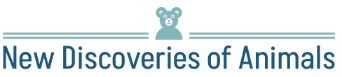What is positioned above the title?
Please describe in detail the information shown in the image to answer the question.

According to the caption, an adorable bear icon is positioned above the title, adding a playful touch to the overall look of the webpage header.